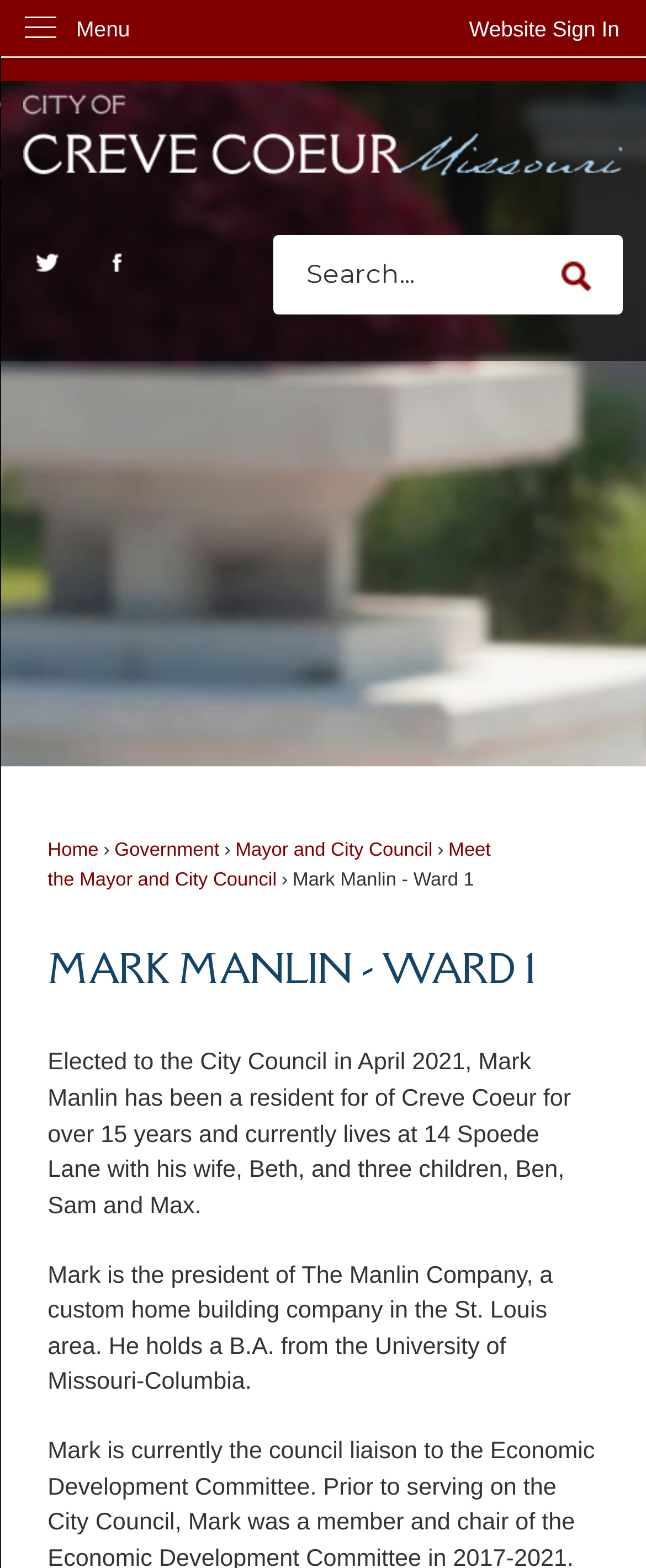Elaborate on the webpage's design and content in a detailed caption.

This webpage is about Mark Manlin, a council member of Ward 1 in Creve Coeur, MO. At the top left corner, there is a "Skip to Main Content" link. Next to it, on the top right corner, is a "Website Sign In" button. Below these elements, there is a vertical menu with a "Menu" label.

The main content area starts with a "Click to Home" heading, which is accompanied by a link and an image. Below this, there are social media links, including Twitter and Facebook graphics, positioned side by side.

On the right side of the page, there is a search region with a search box and a search button, which has a search icon. Below the search region, there are several links, including "Home", "Government", "Mayor and City Council", and "Meet the Mayor and City Council", arranged horizontally.

The main content of the page is about Mark Manlin, with a heading "MARK MANLIN - WARD 1" and two paragraphs of text describing his background, including his election to the City Council, his residency, and his profession as the president of a custom home building company.